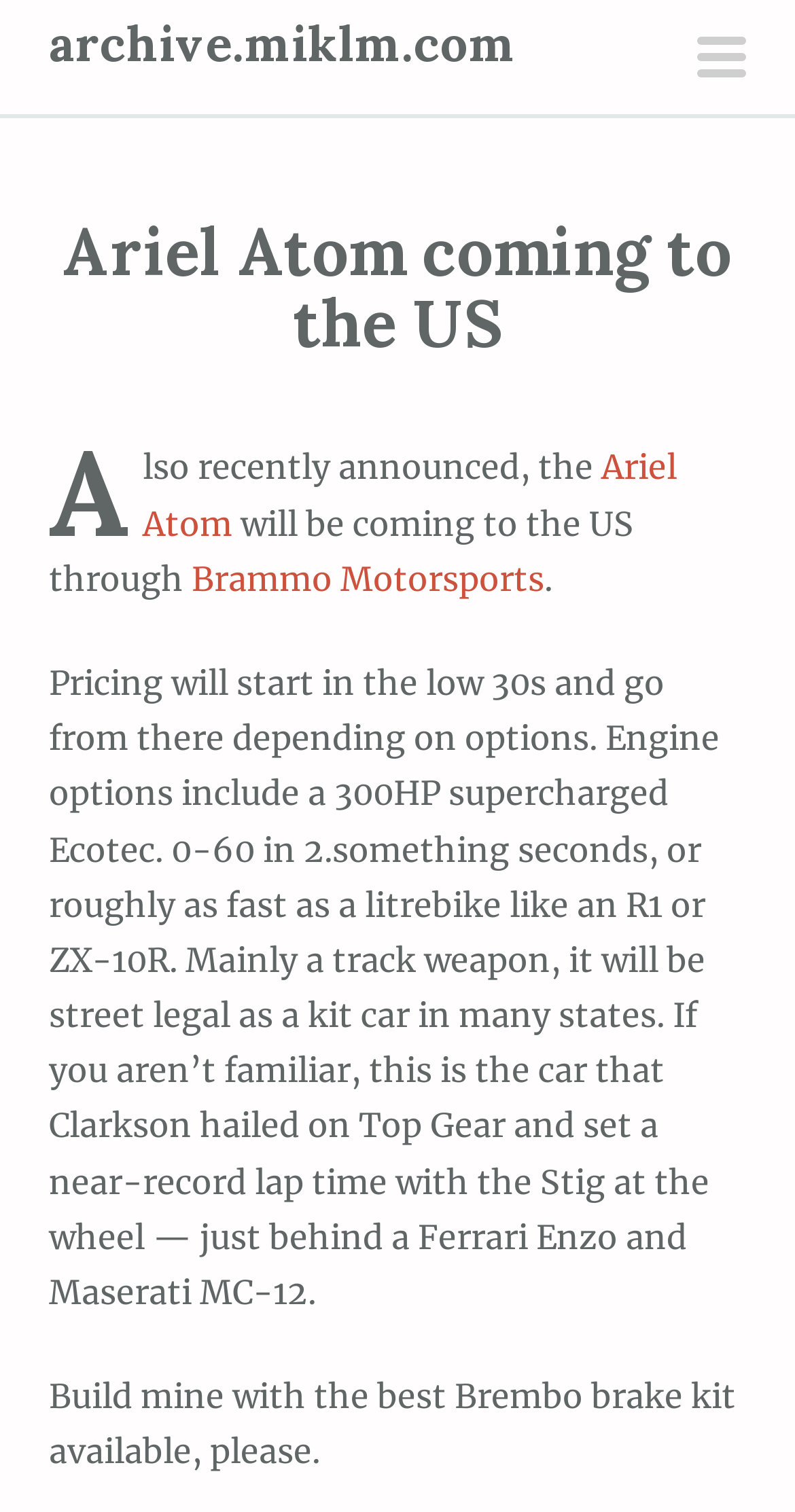Determine the bounding box coordinates of the UI element described below. Use the format (top-left x, top-left y, bottom-right x, bottom-right y) with floating point numbers between 0 and 1: archive.miklm.com

[0.062, 0.008, 0.649, 0.05]